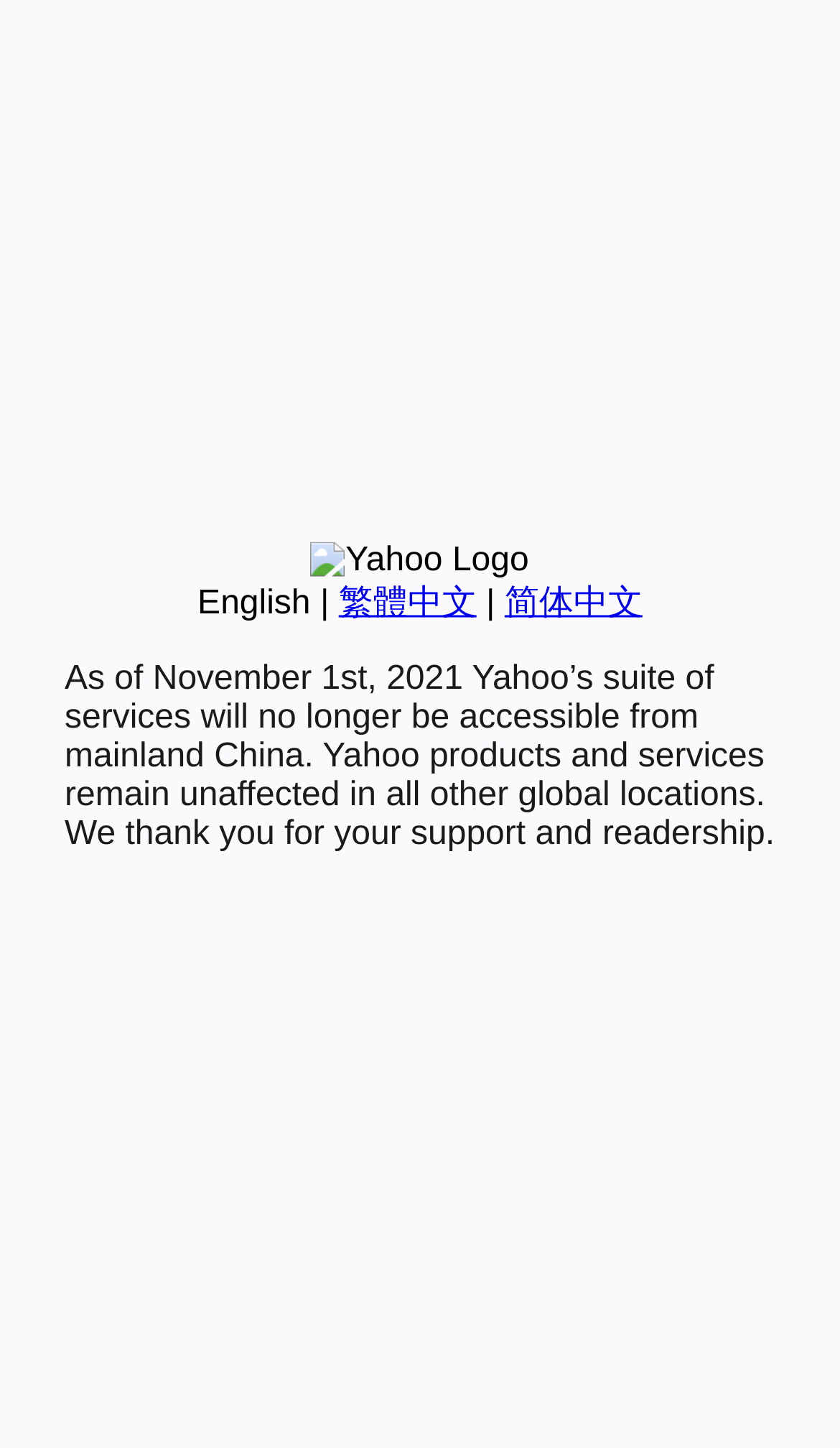Find the bounding box of the UI element described as: "English". The bounding box coordinates should be given as four float values between 0 and 1, i.e., [left, top, right, bottom].

[0.235, 0.404, 0.37, 0.429]